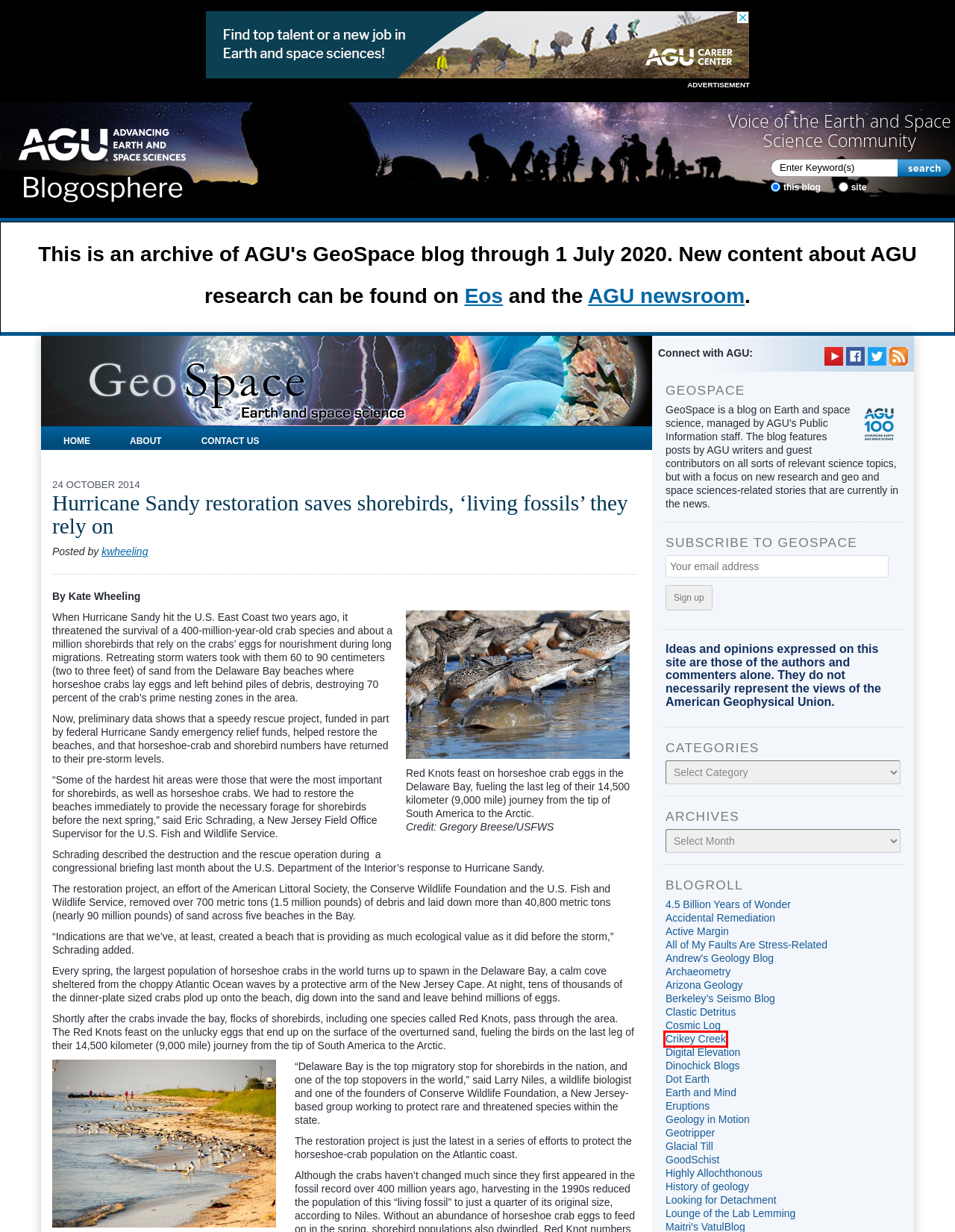Examine the screenshot of the webpage, which has a red bounding box around a UI element. Select the webpage description that best fits the new webpage after the element inside the red bounding box is clicked. Here are the choices:
A. Seismo Blog Landing Page
B. Contact Us - GeoSpace - AGU Blogosphere
C. Erik Klemetti - Big Think
D. Sciblogs | Farewell to Sciblogs
E. Highly Allochthonous | NEWS & COMMENTARY FROM THE WORLD OF GEOLOGY & EARTH SCIENCE
F. Geology in Motion
G. GeoSpace - AGU Blogosphere
H. Blogosphere Home - AGU Blogosphere

D